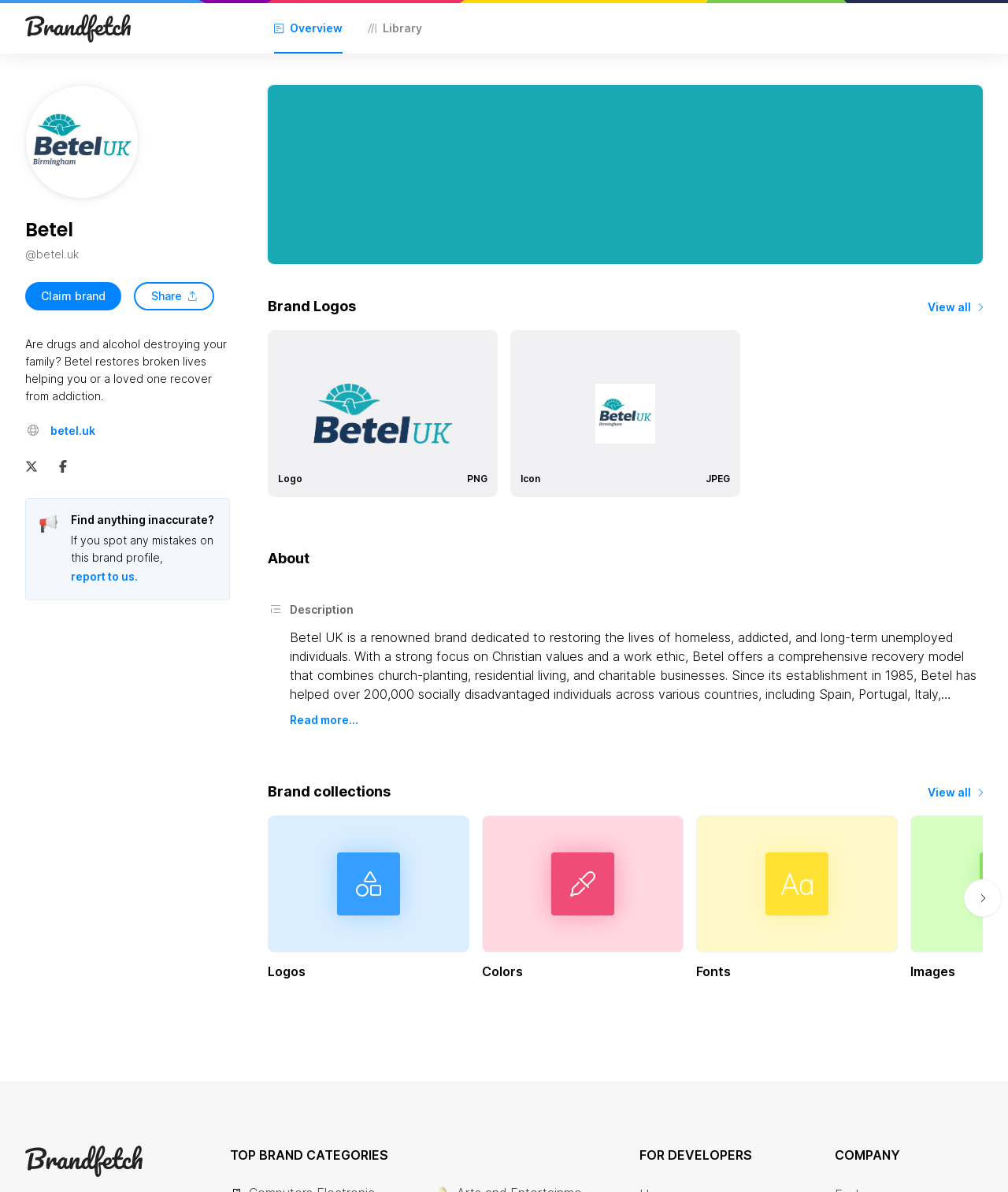Locate the bounding box coordinates of the element I should click to achieve the following instruction: "go back".

None